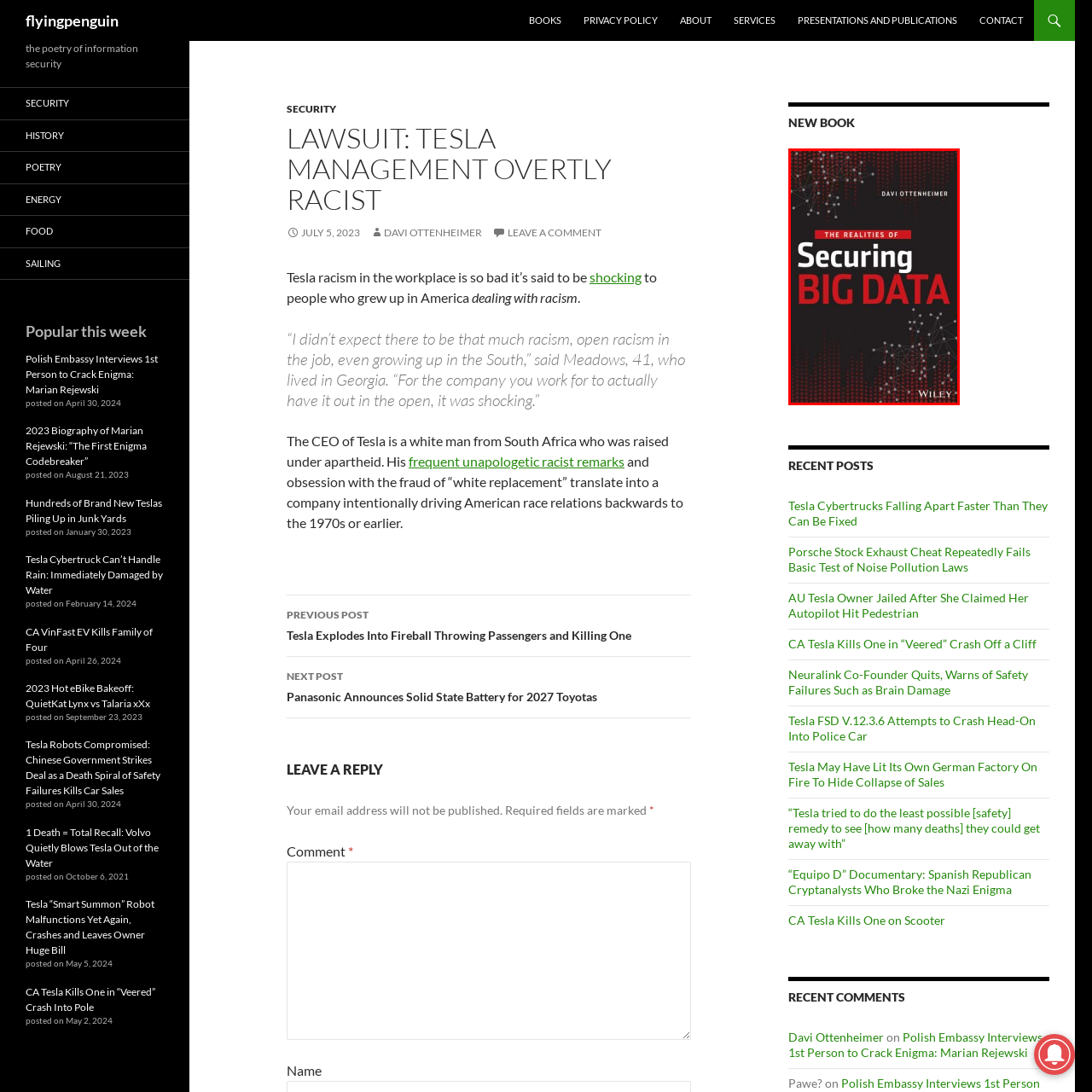Focus on the image confined within the red boundary and provide a single word or phrase in response to the question:
Who is the author of the book?

Davi Ottenheimer